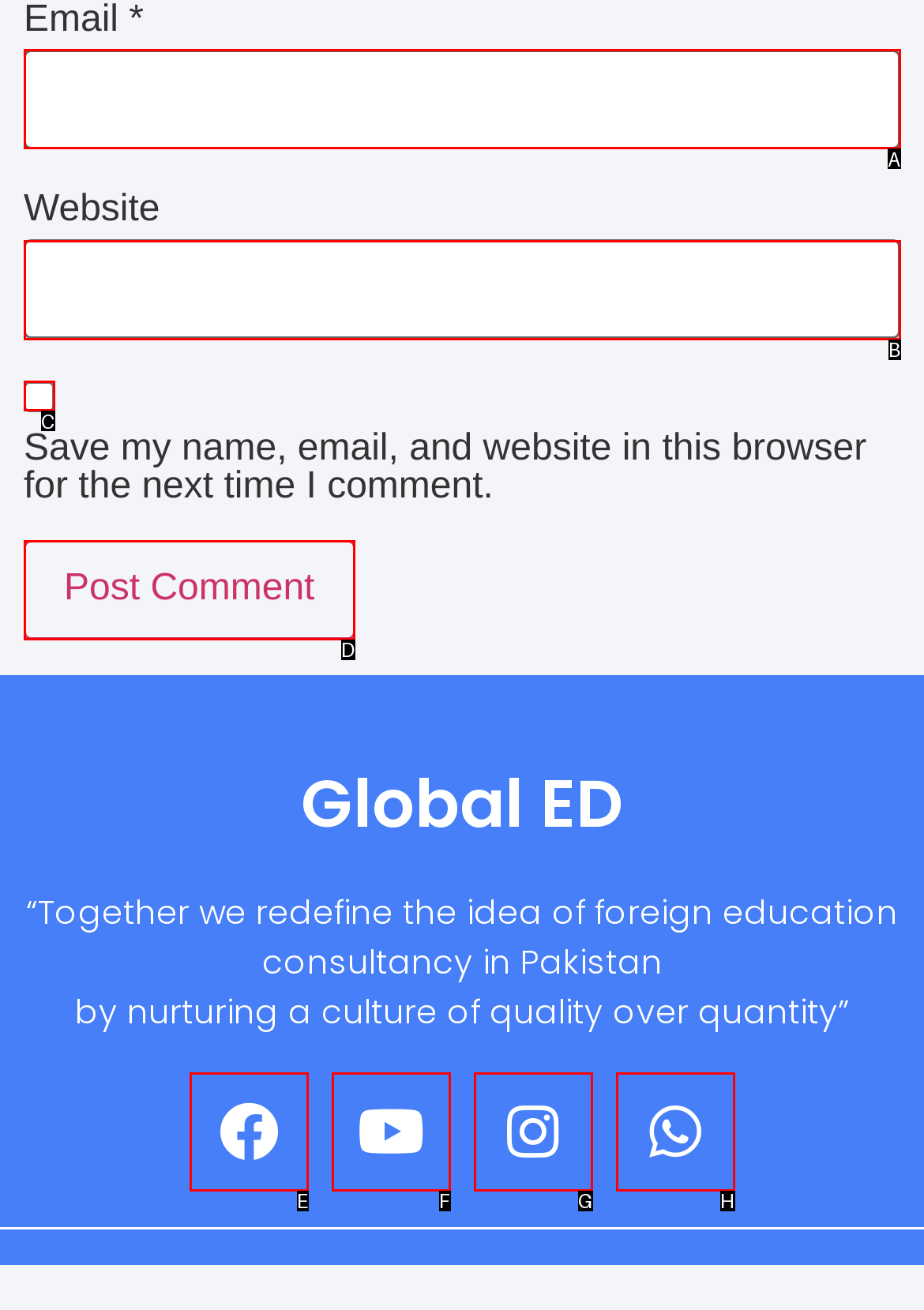To complete the instruction: Save login information, which HTML element should be clicked?
Respond with the option's letter from the provided choices.

C